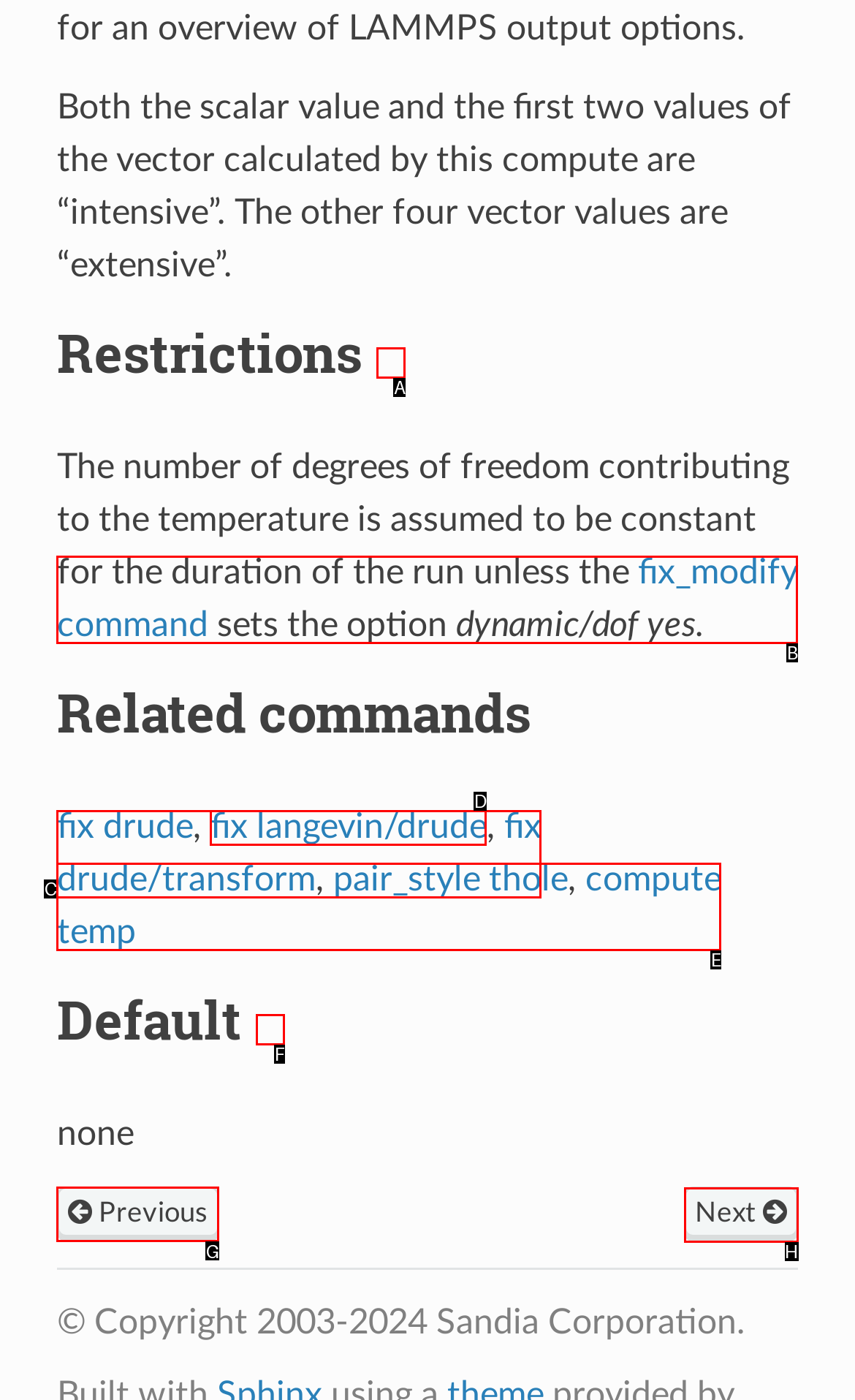Identify the correct HTML element to click for the task: Click on the 'Previous' link. Provide the letter of your choice.

G